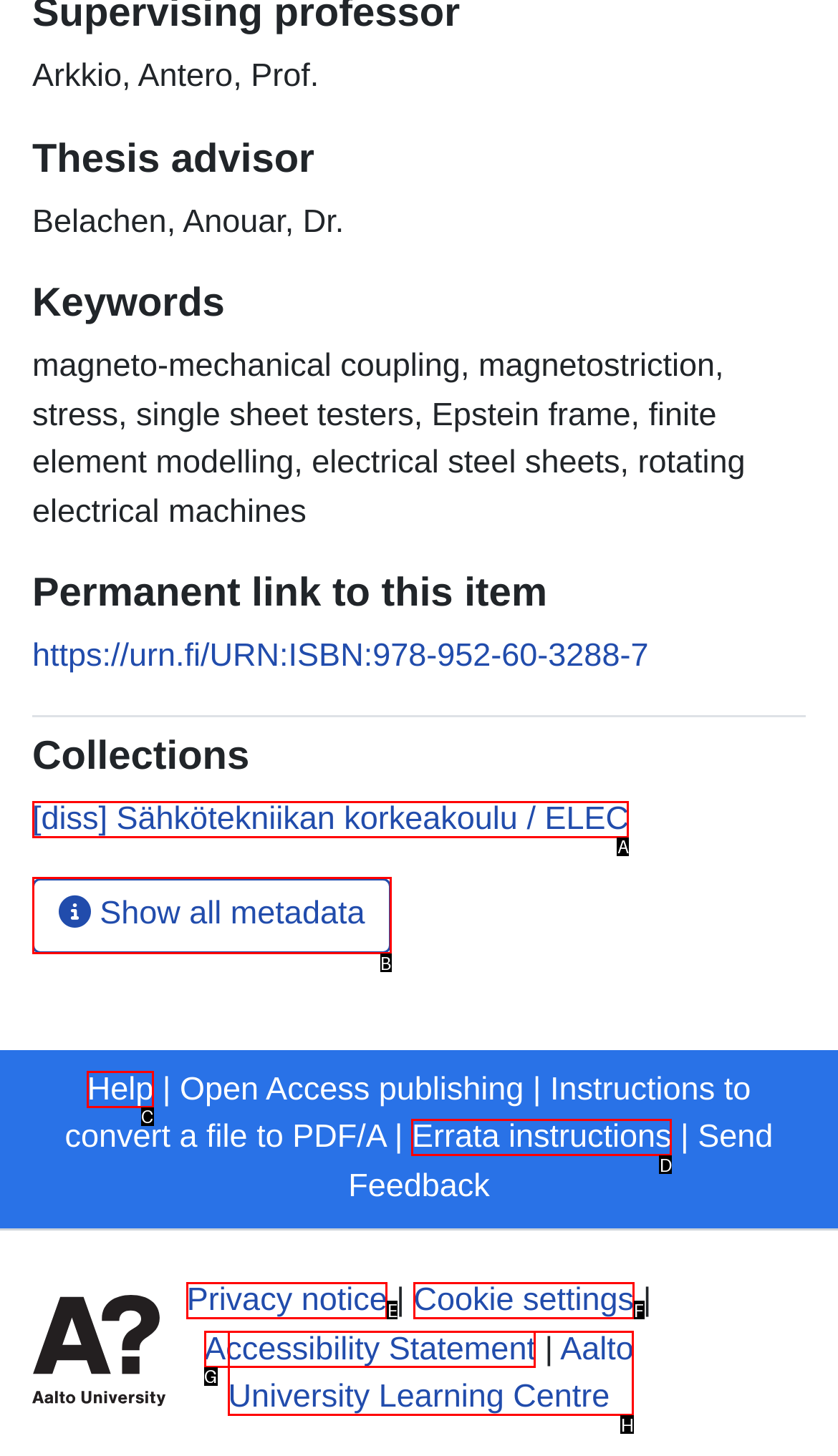Determine the HTML element that best matches this description: Help from the given choices. Respond with the corresponding letter.

C